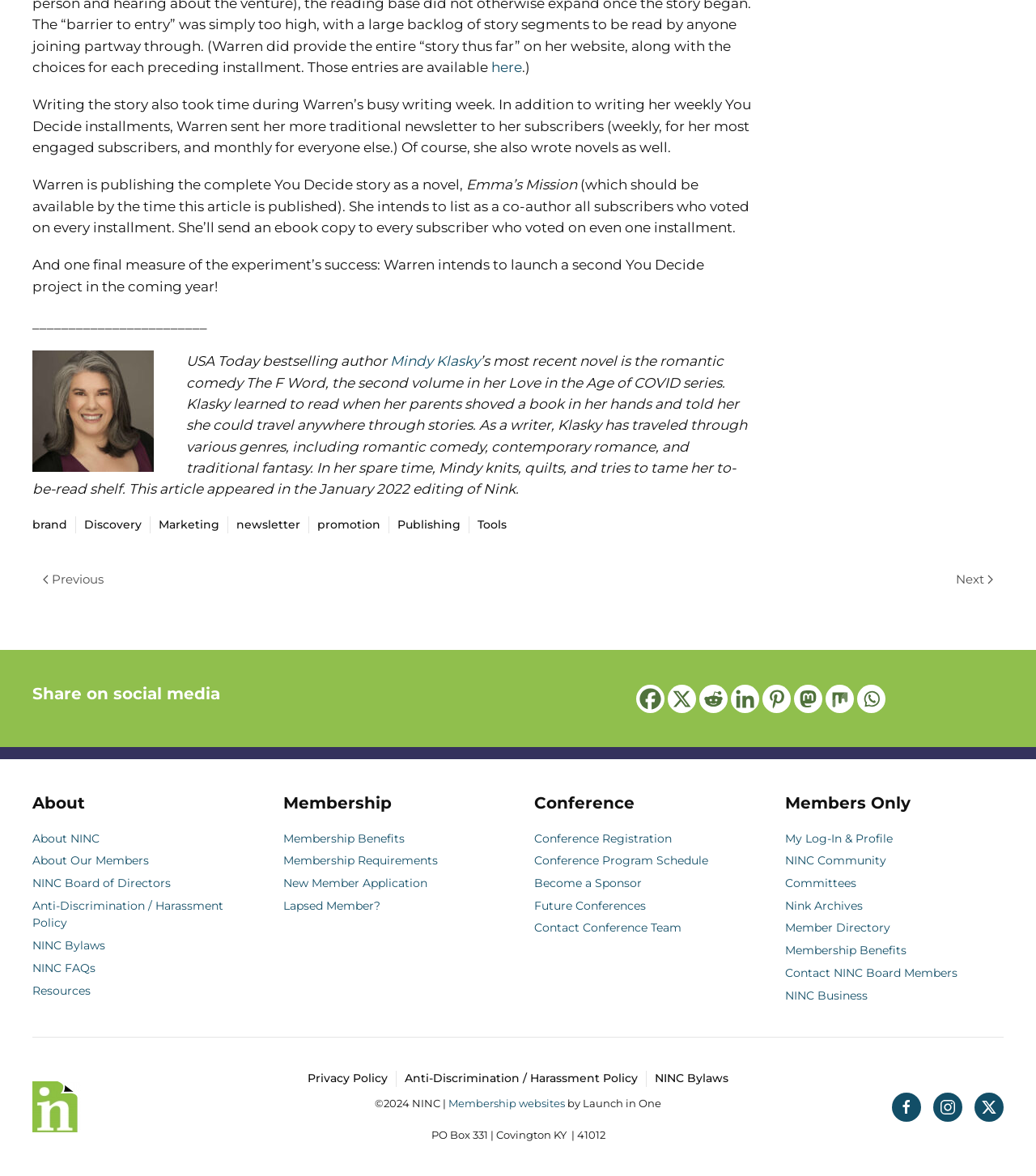Please identify the bounding box coordinates of the element's region that I should click in order to complete the following instruction: "View the 'About NINC' page". The bounding box coordinates consist of four float numbers between 0 and 1, i.e., [left, top, right, bottom].

[0.031, 0.707, 0.096, 0.719]